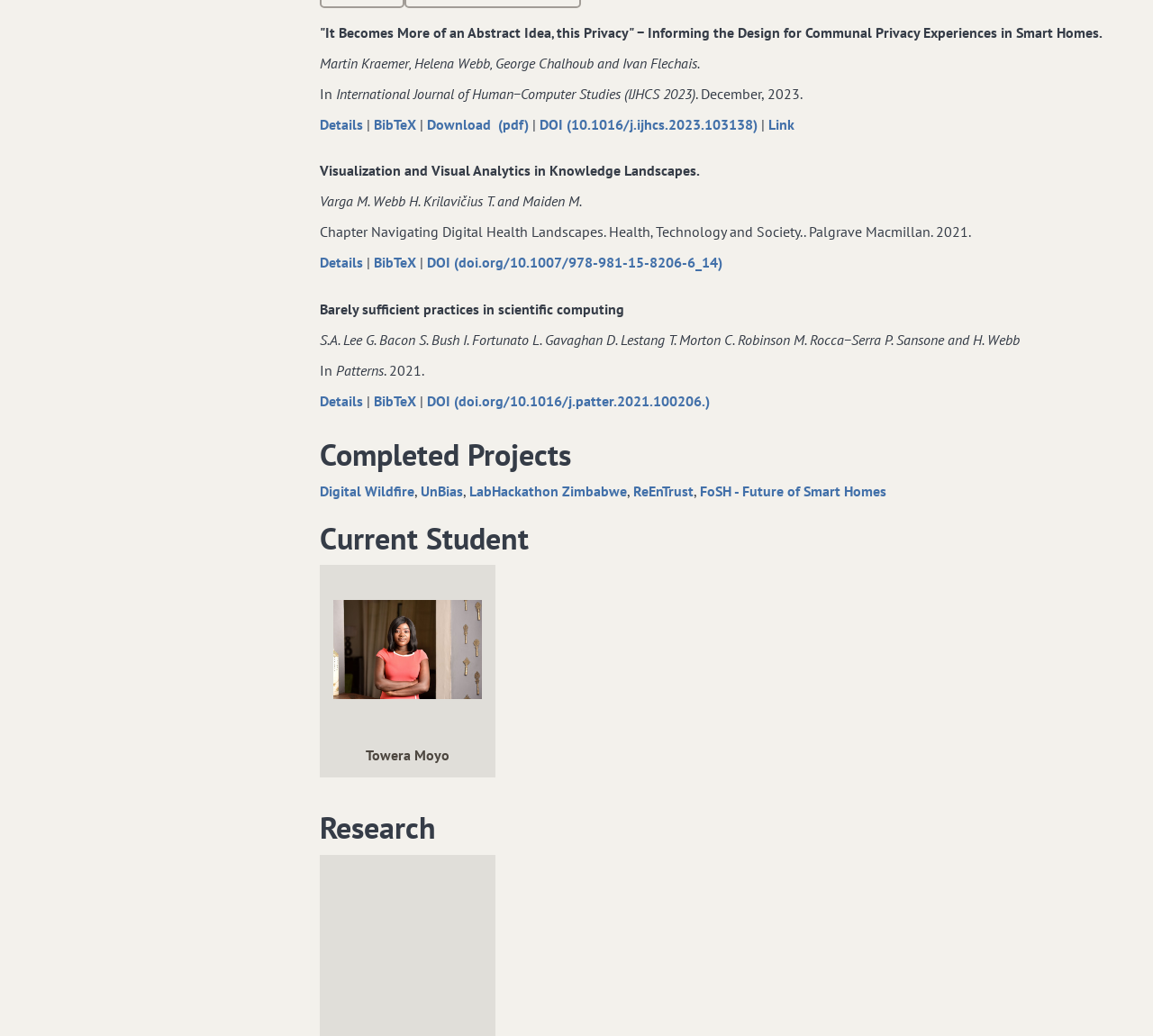What is the journal of the first research paper?
Answer with a single word or phrase by referring to the visual content.

International Journal of Human−Computer Studies